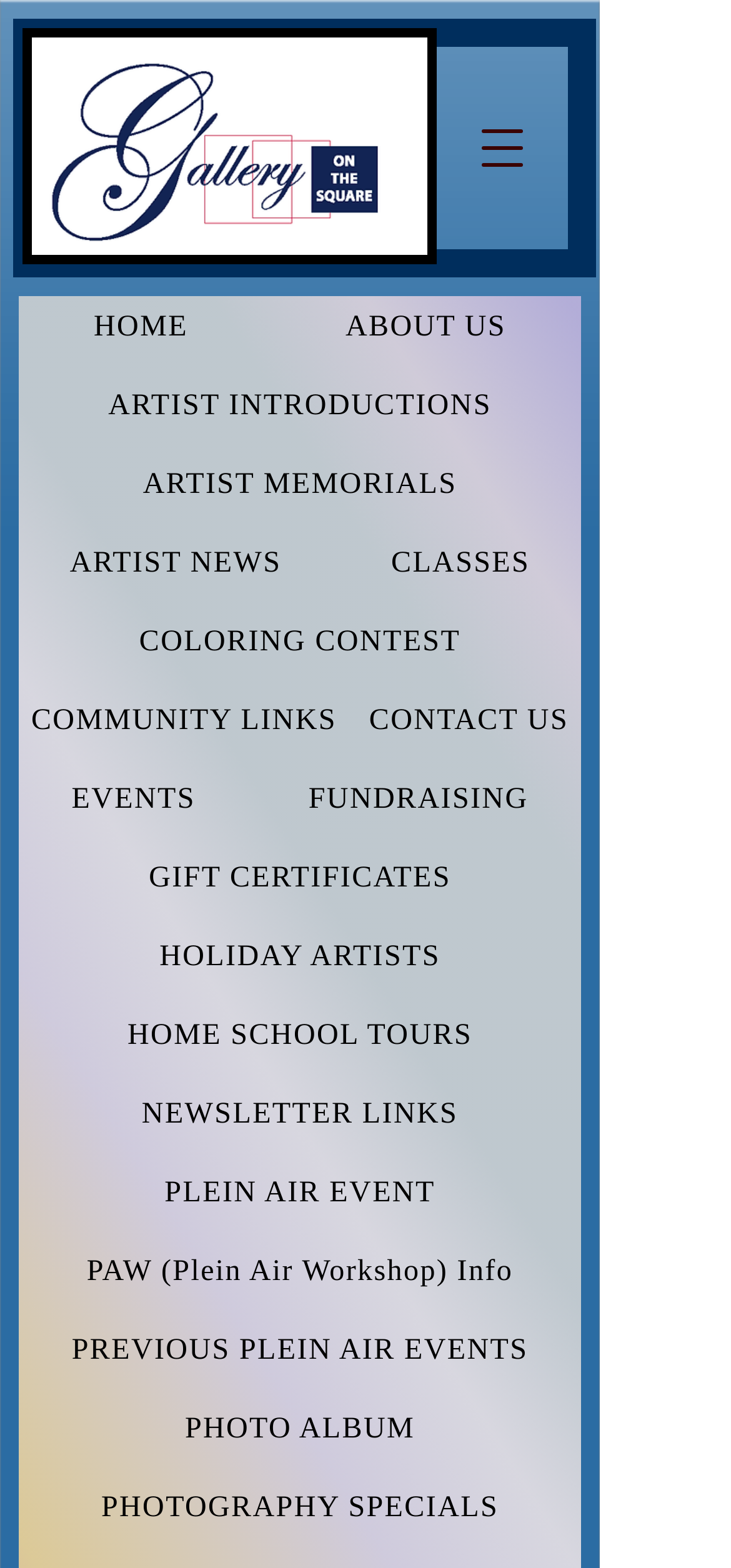Please look at the image and answer the question with a detailed explanation: Is there a link to contact the website owner?

I found a link named 'CONTACT US' under the 'Open navigation menu' button, which suggests that it is a way to contact the website owner.